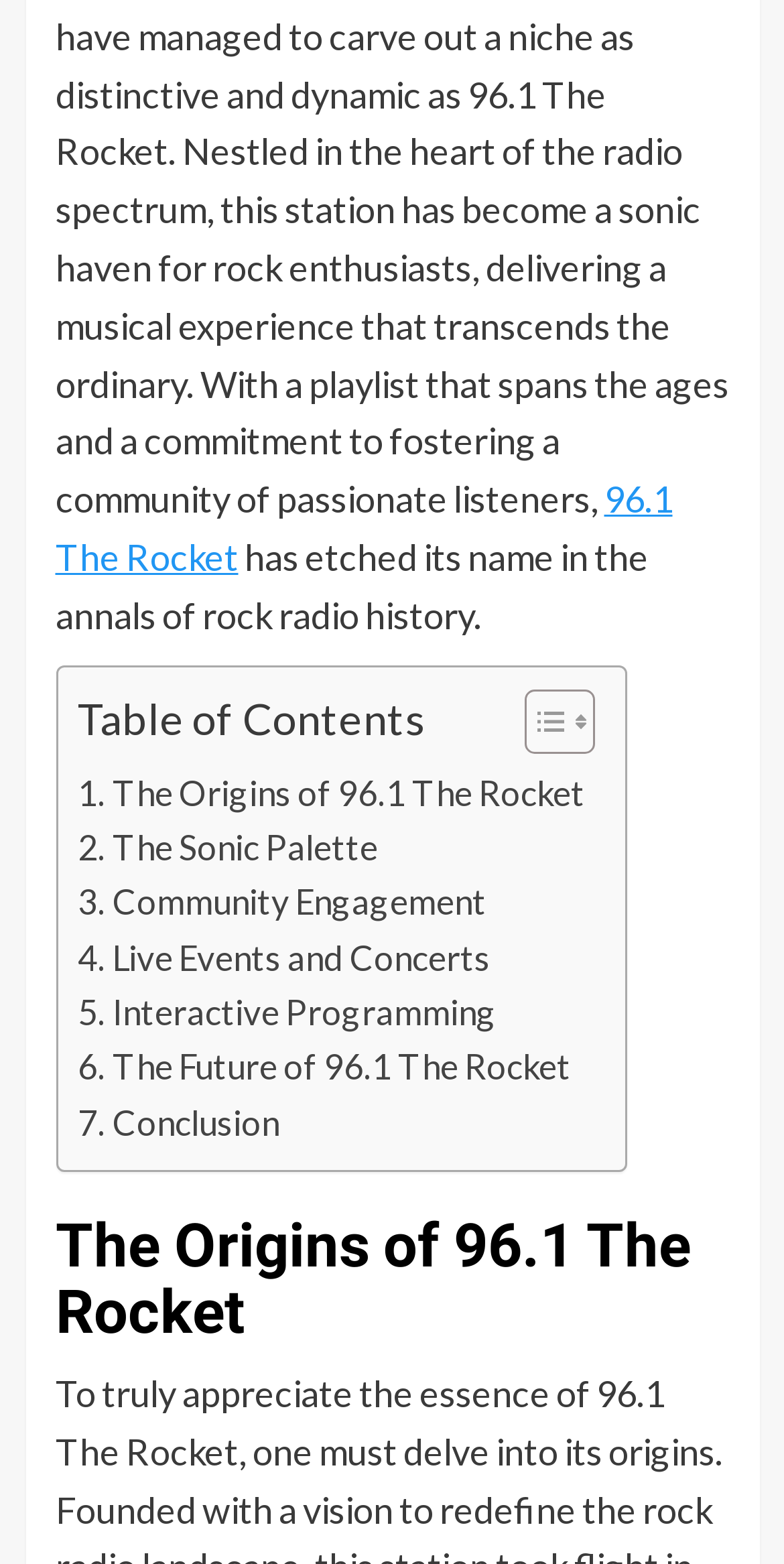Answer the question with a brief word or phrase:
How many images are in the toggle button?

2